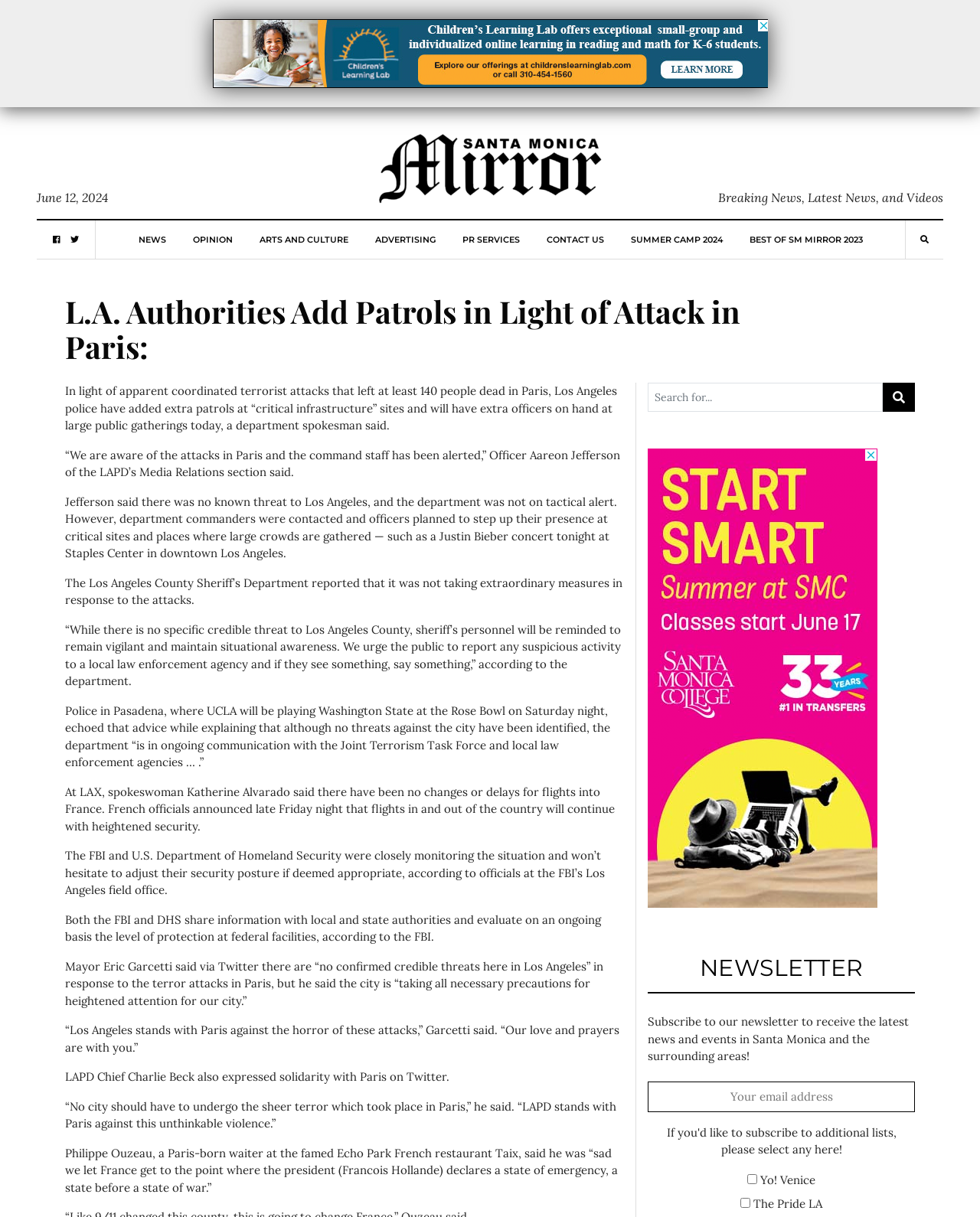What is the main topic of this news article?
Answer briefly with a single word or phrase based on the image.

Paris attack